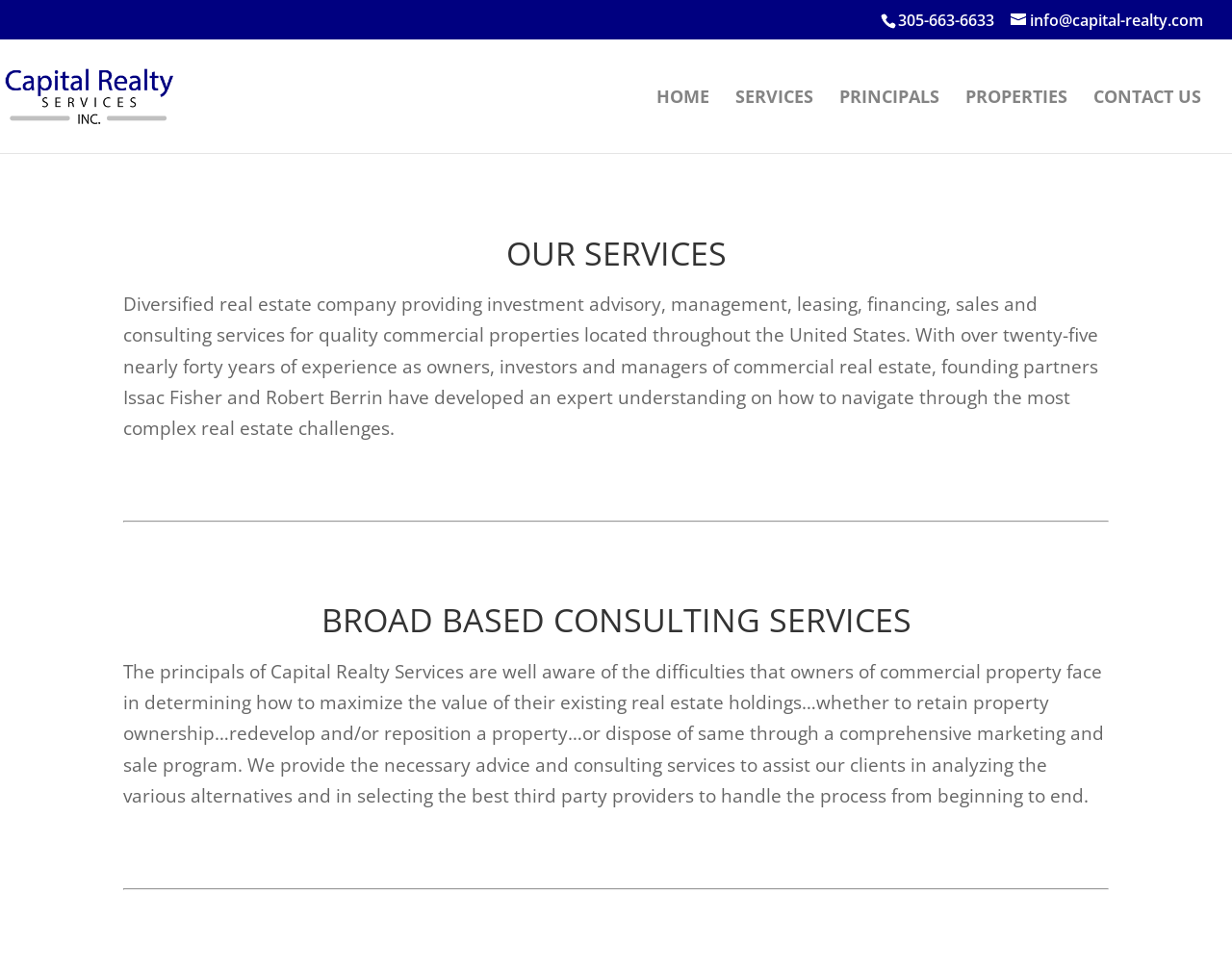Identify the bounding box coordinates for the UI element described as: "alt="Capital Realty"".

[0.027, 0.084, 0.229, 0.11]